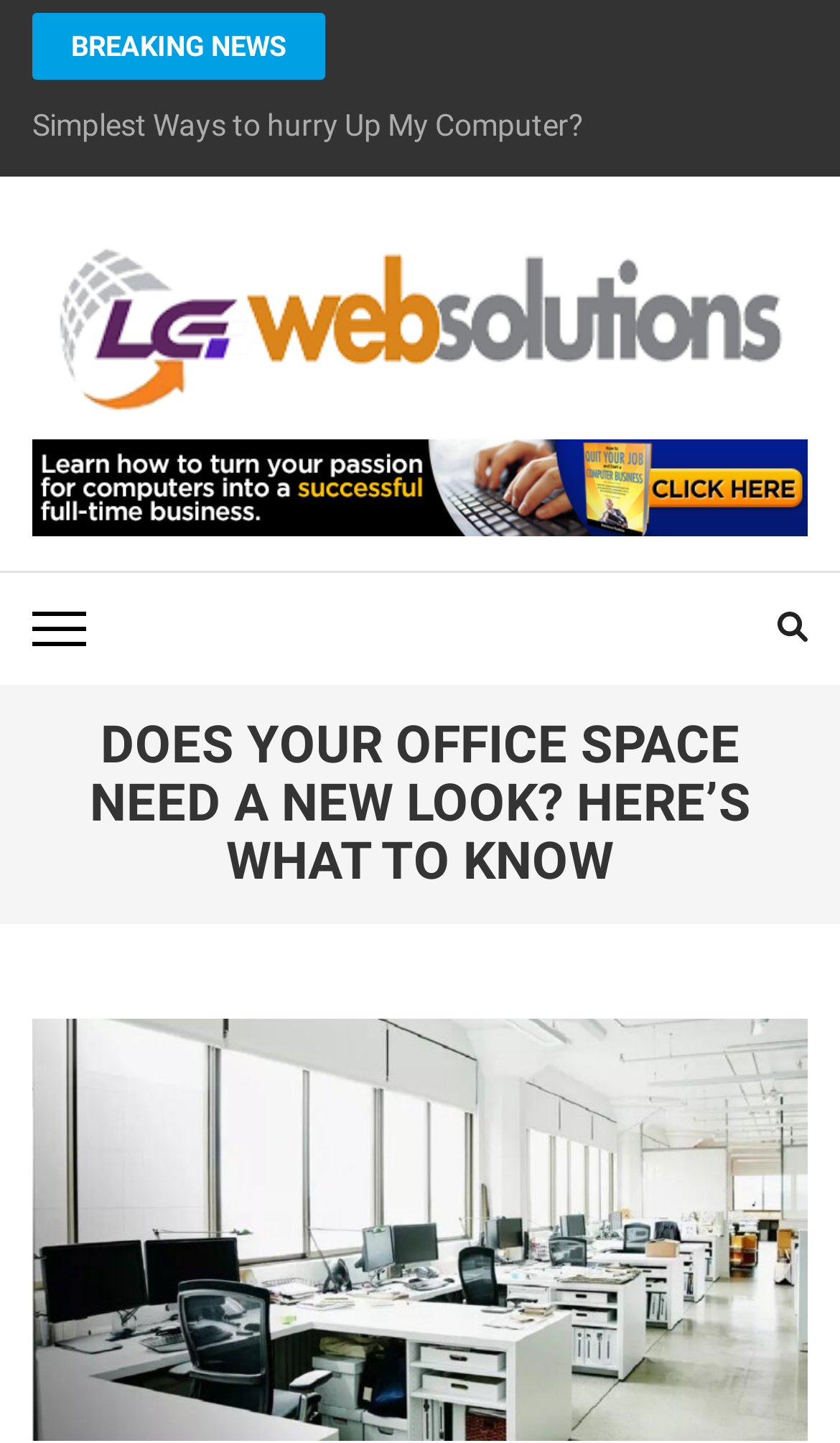Provide the bounding box coordinates of the HTML element this sentence describes: "Breaking News".

[0.038, 0.009, 0.387, 0.055]